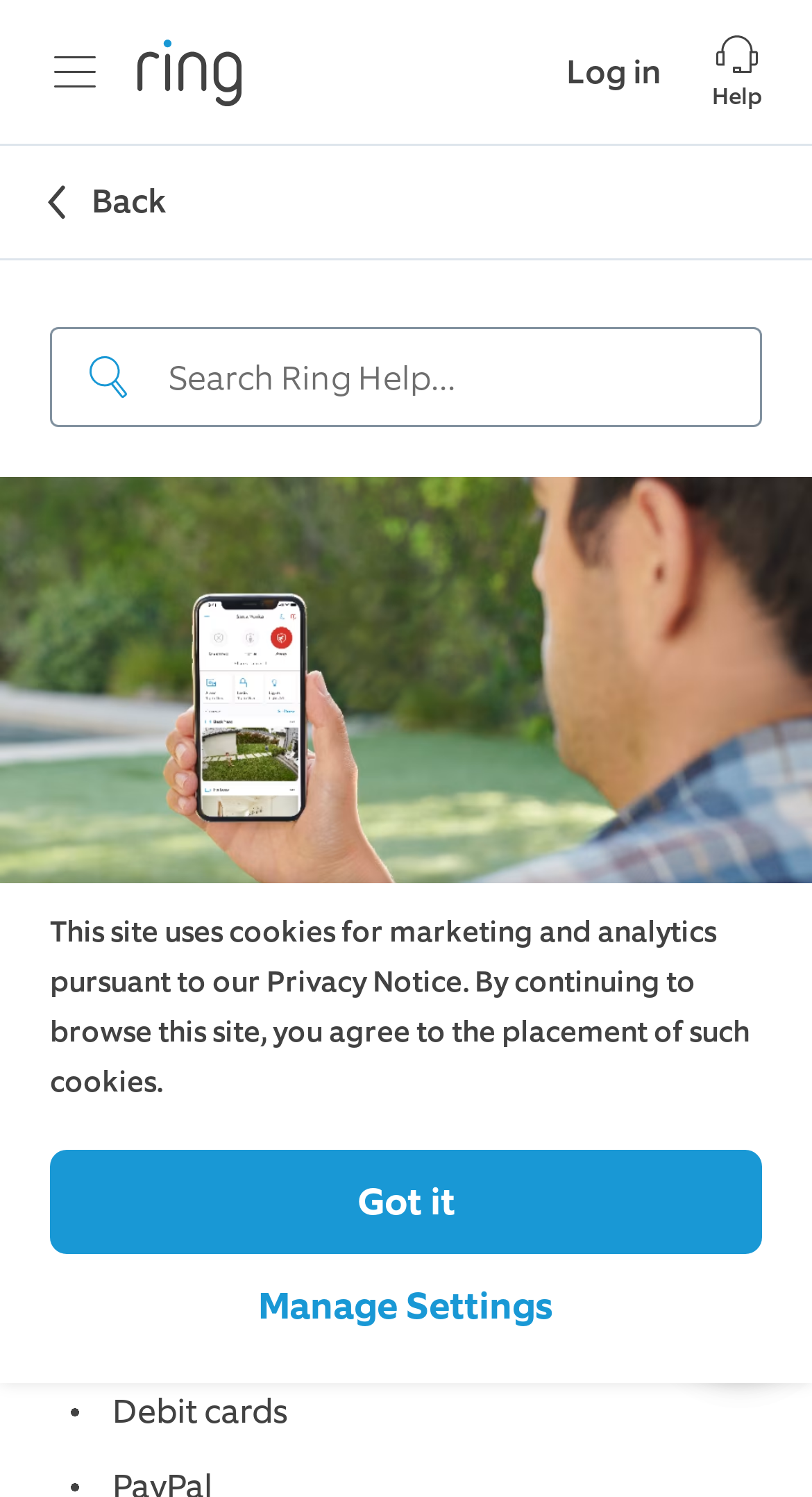Identify the bounding box coordinates for the UI element described as follows: Headphones IconHelp. Use the format (top-left x, top-left y, bottom-right x, bottom-right y) and ensure all values are floating point numbers between 0 and 1.

[0.877, 0.0, 0.938, 0.096]